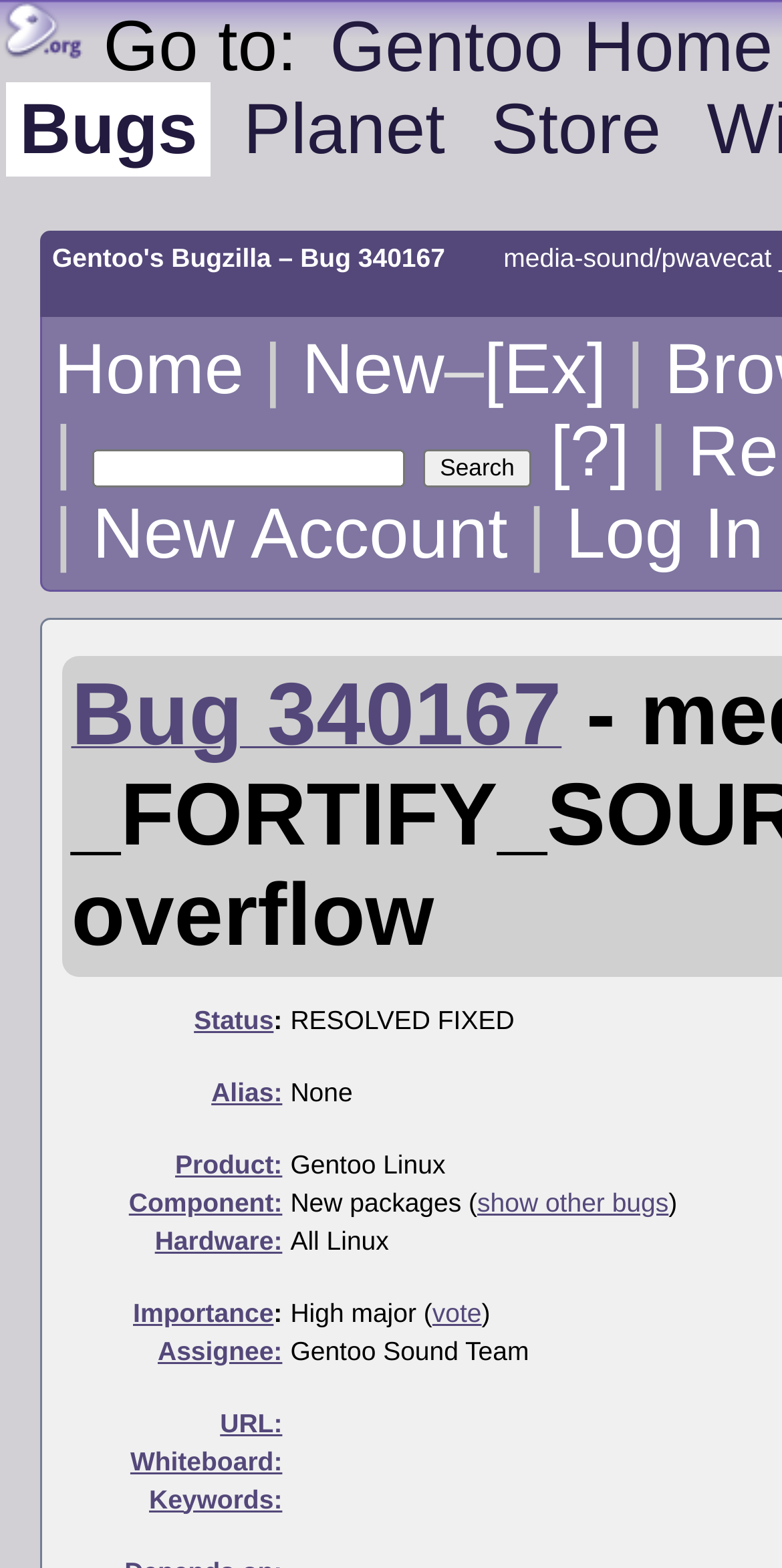Given the description of a UI element: "show other bugs", identify the bounding box coordinates of the matching element in the webpage screenshot.

[0.61, 0.757, 0.855, 0.776]